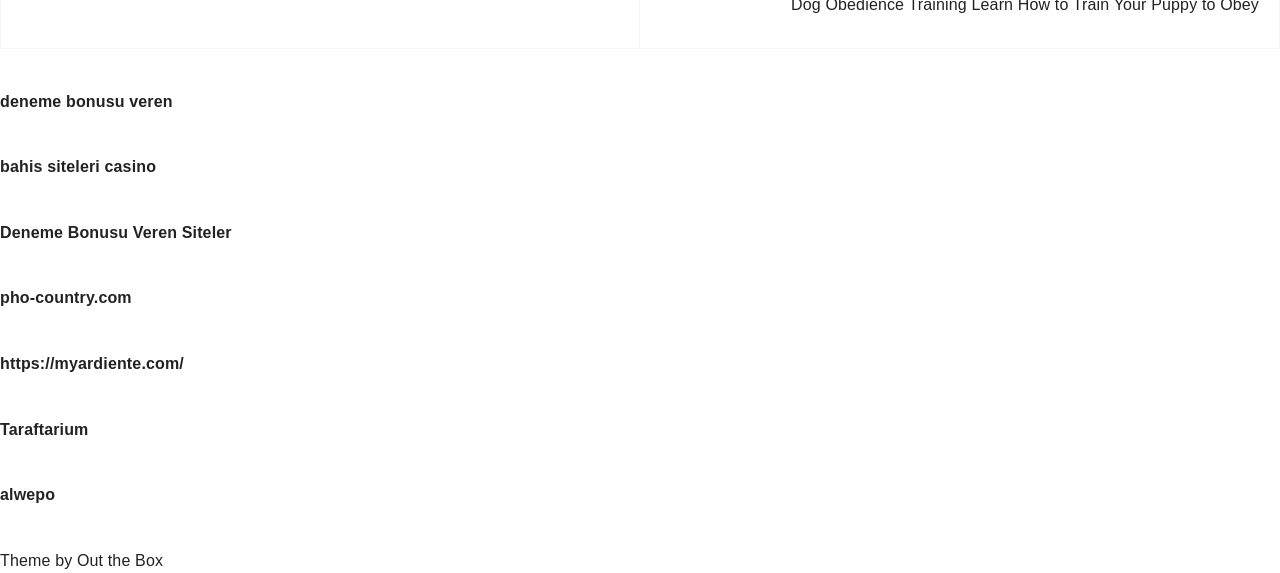Identify the bounding box coordinates for the UI element described as follows: Out the Box. Use the format (top-left x, top-left y, bottom-right x, bottom-right y) and ensure all values are floating point numbers between 0 and 1.

[0.06, 0.963, 0.127, 0.993]